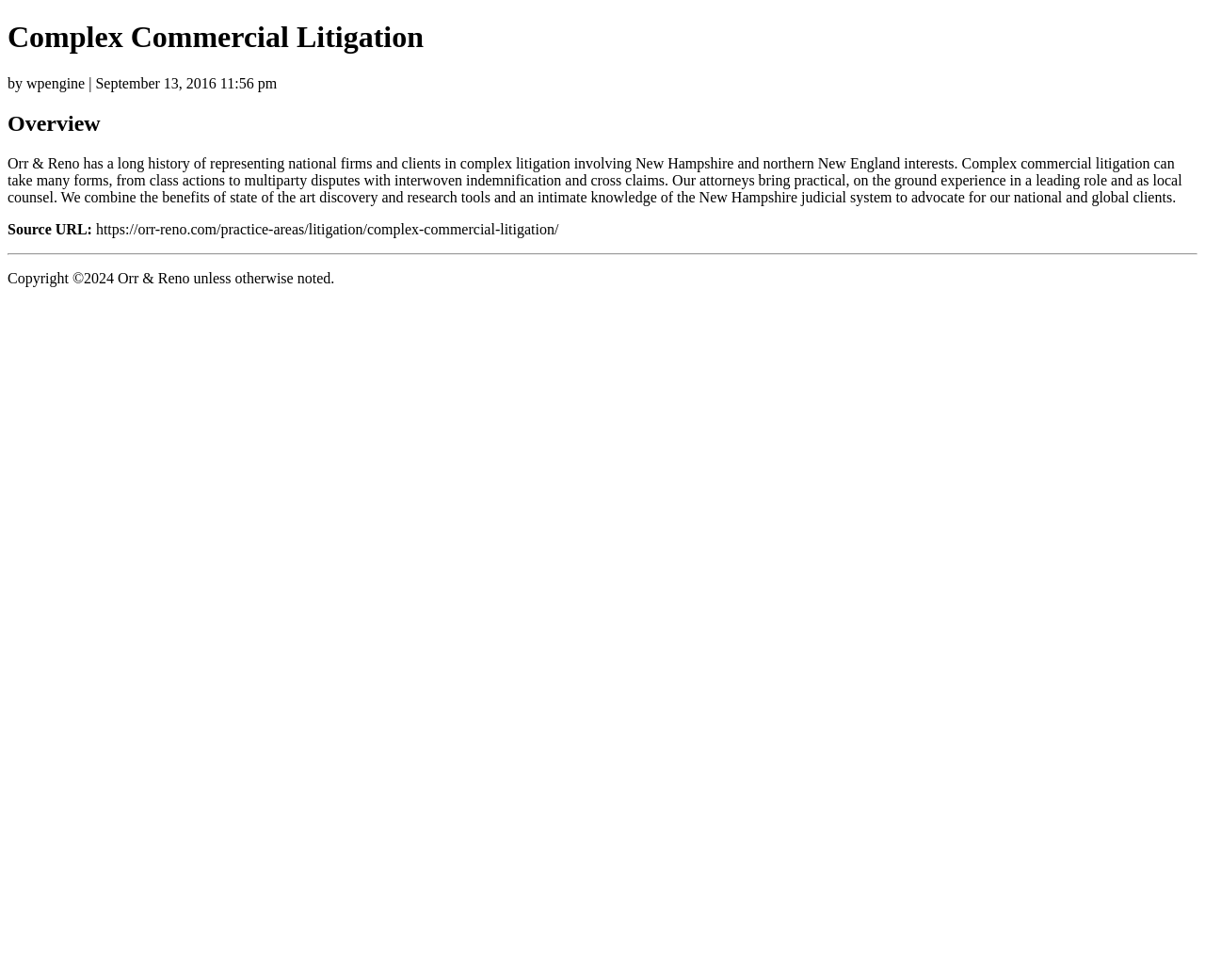Please provide a brief answer to the following inquiry using a single word or phrase:
What is the role of Orr & Reno's attorneys in complex litigation?

Leading role and local counsel